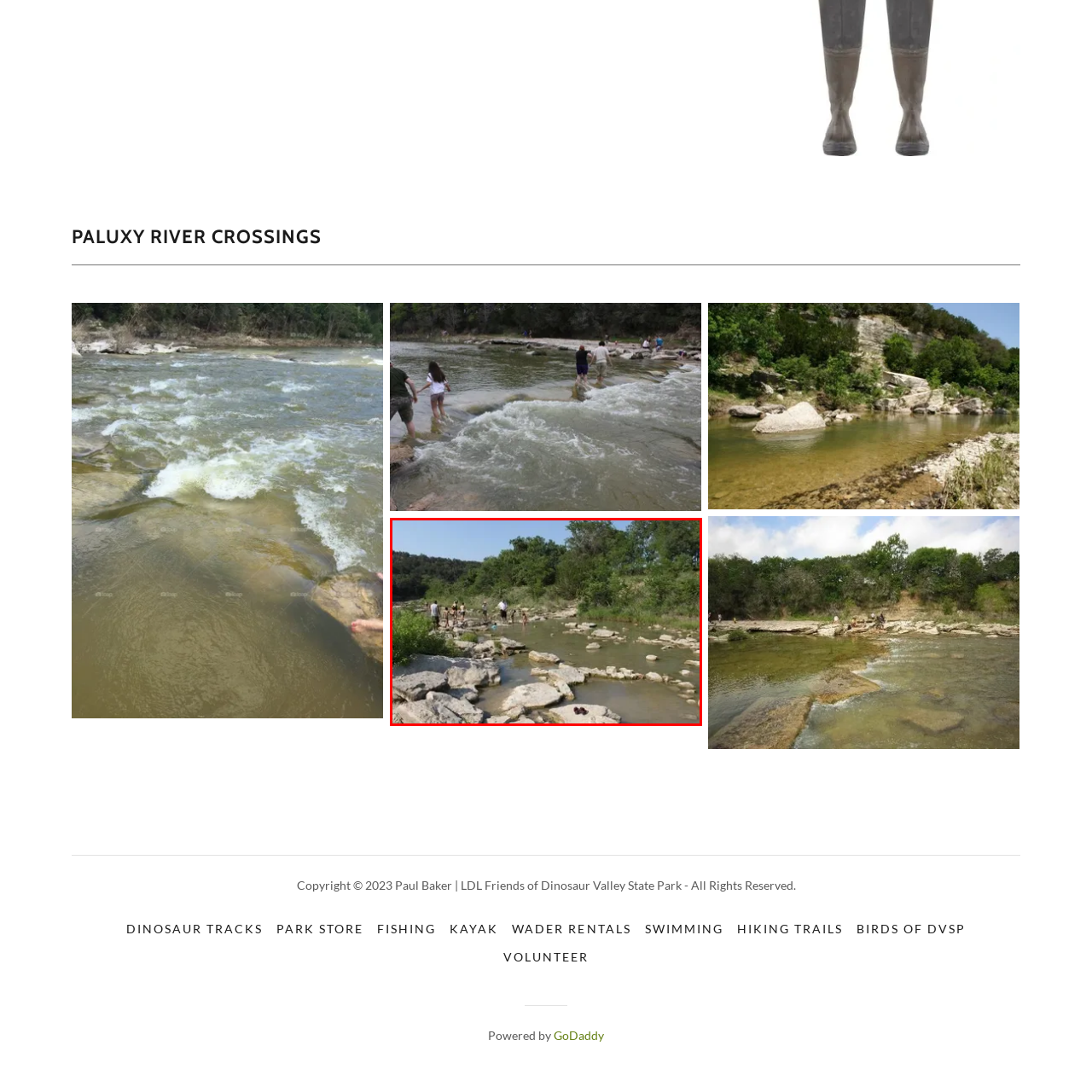Describe in detail the visual elements within the red-lined box.

The image captures a serene scene along the Paluxy River, showcasing a group of people enjoying time in and around the water. In the foreground, smooth, light-colored stones create a natural pathway through the shallow water, while a few individuals wade or stand in the river, indicating a leisurely summer day. Lush green foliage borders the riverbank, providing a vibrant backdrop and a sense of tranquility. Some participants appear to be engaged in playful activities, highlighting the natural beauty and recreational opportunities unique to this area. The overall atmosphere reflects a warm, sunny day perfect for outdoor adventures in nature.